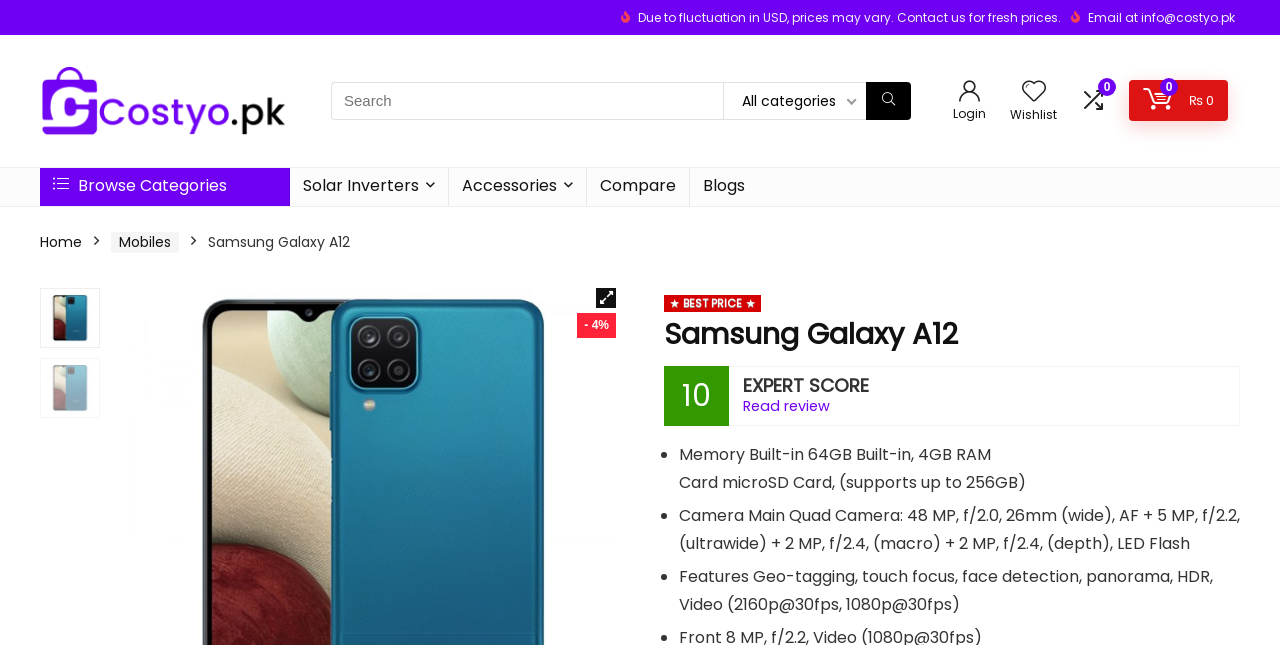What is the price of Samsung Galaxy A12 in Pakistan?
Provide a comprehensive and detailed answer to the question.

The price of Samsung Galaxy A12 in Pakistan is mentioned at the top of the webpage, which is Rs. 24,500.